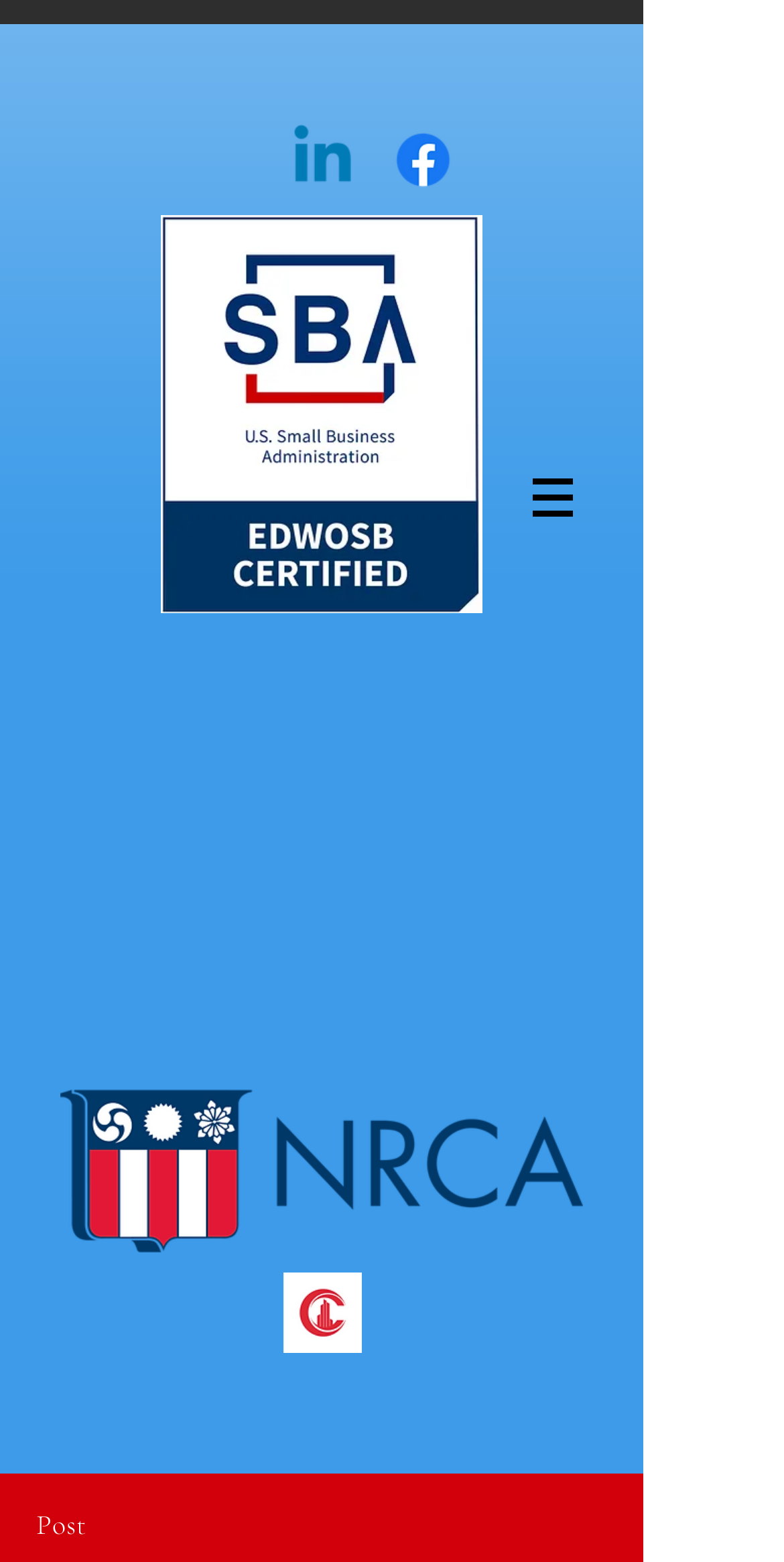Provide an in-depth caption for the contents of the webpage.

The webpage is about Cedar Peak Roofing Post. At the top, there is a social bar with two links, Linkedin and Facebook, each accompanied by its respective icon. The social bar is positioned near the top center of the page. 

Below the social bar, there is an image of a certification, EDWOSB Certified, which takes up a significant portion of the top half of the page. 

To the right of the certification image, there is a site navigation menu with a button that has a popup menu. The navigation menu is positioned near the top right corner of the page. 

At the bottom left of the page, there is an image of a logo, nrca.png. 

Near the bottom center of the page, there is a link to the original logo symbol, accompanied by its image. 

At the very bottom of the page, there is a static text that reads "Post".